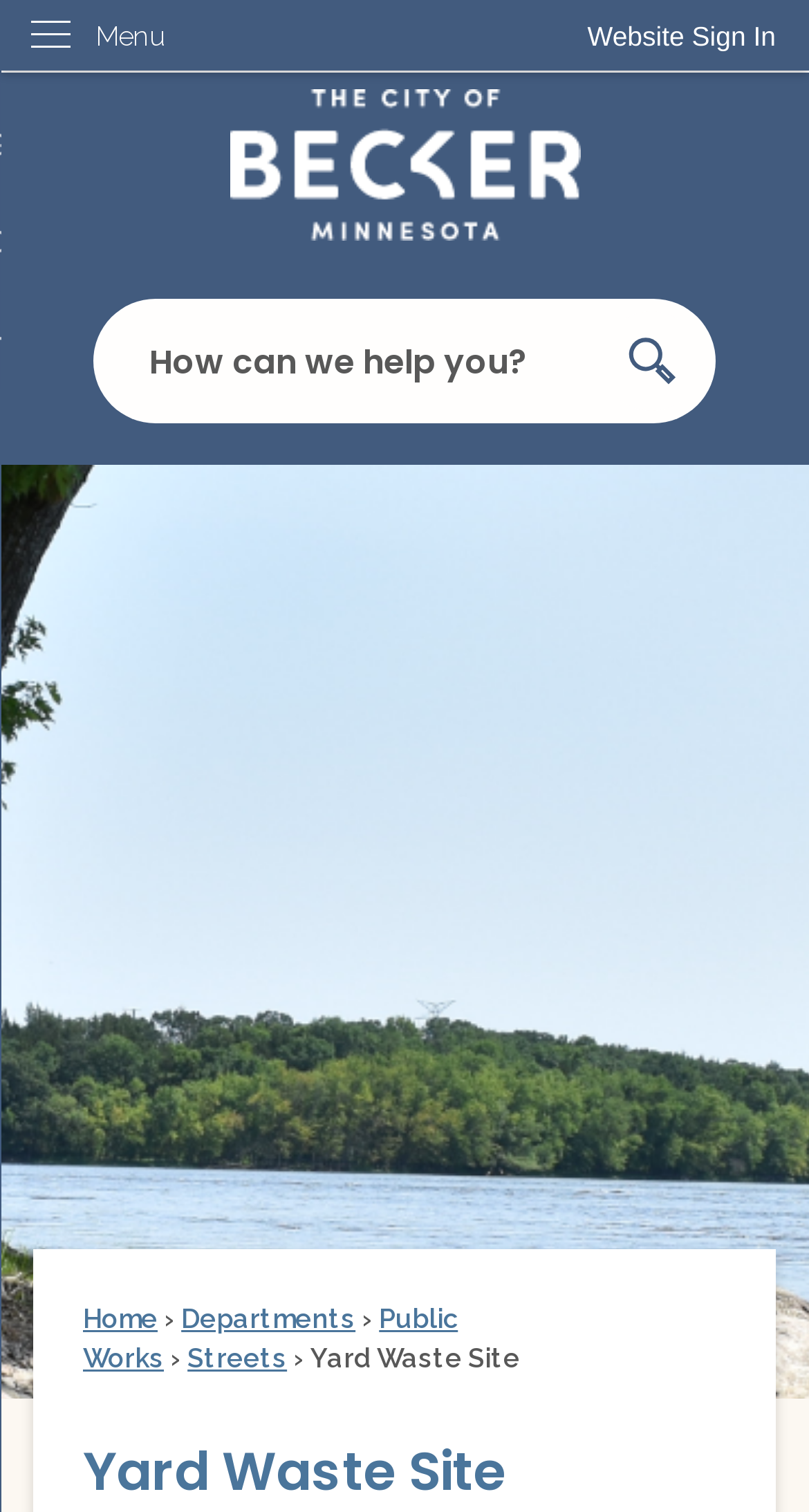Give a complete and precise description of the webpage's appearance.

The webpage is about the City of Becker's Compost Site. At the top left corner, there is a "Skip to Main Content" link. Next to it, on the top right corner, is a "Website Sign In" button. Below the sign-in button, there is a vertical menu with a "Menu" label. 

Below the menu, there is a link to the "Becker Minnesota Homepage" with an accompanying image. 

In the middle of the page, there is a search region with a search textbox and a "Search Icon" button on the right side of the textbox. The search region is located roughly in the middle of the page, spanning from the left to the right side.

At the bottom of the page, there are several links, including "Home", "Departments", "Public Works", and "Streets", aligned horizontally from left to right. Next to the "Streets" link, there is a "Yard Waste Site" static text. 

Finally, at the very bottom of the page, there is a heading that also reads "Yard Waste Site".